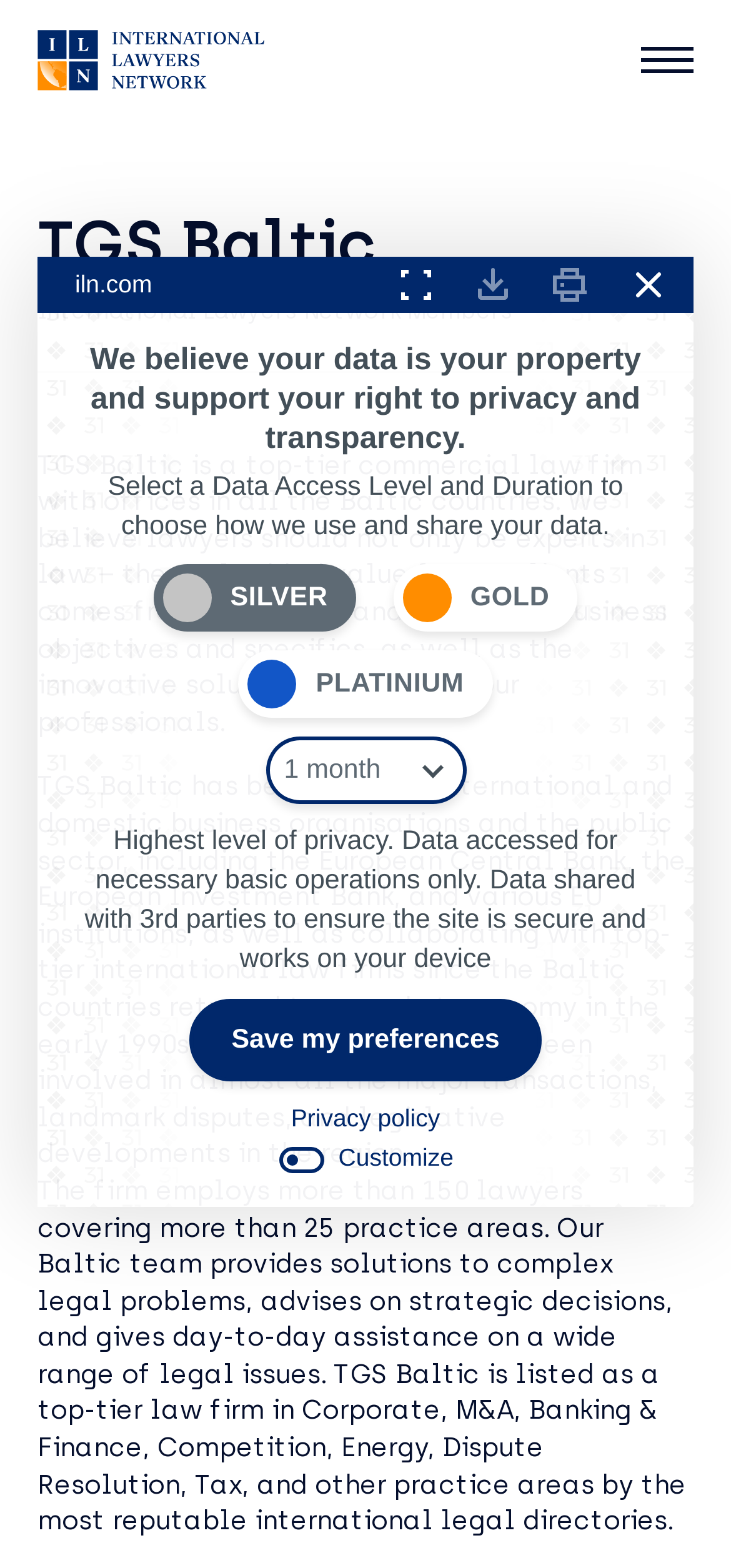What is the name of the law firm?
Provide a fully detailed and comprehensive answer to the question.

The name of the law firm can be found in the heading element with the text 'TGS Baltic' at the top of the webpage.